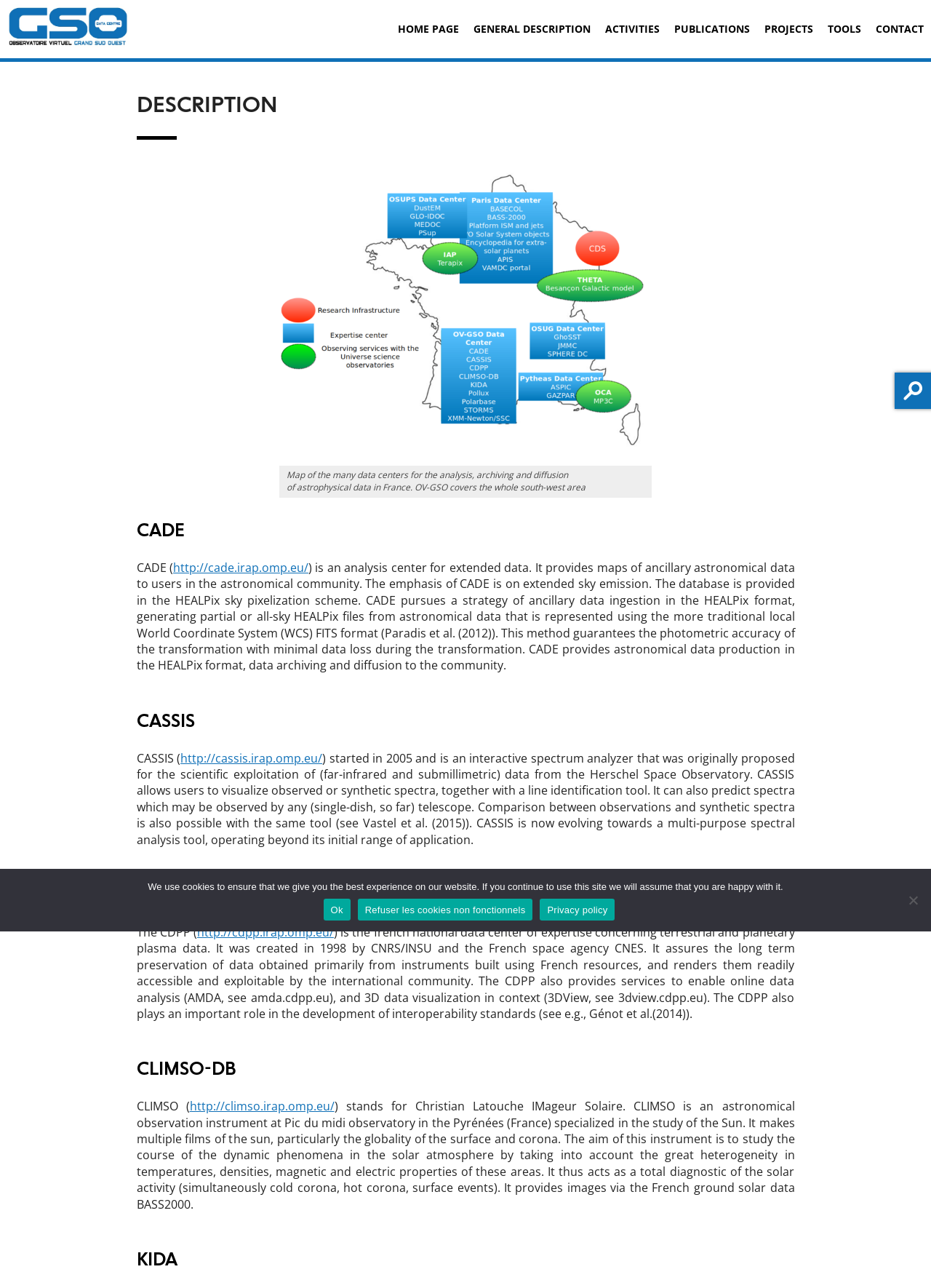Show the bounding box coordinates for the element that needs to be clicked to execute the following instruction: "Click the CONTACT link". Provide the coordinates in the form of four float numbers between 0 and 1, i.e., [left, top, right, bottom].

[0.933, 0.012, 1.0, 0.034]